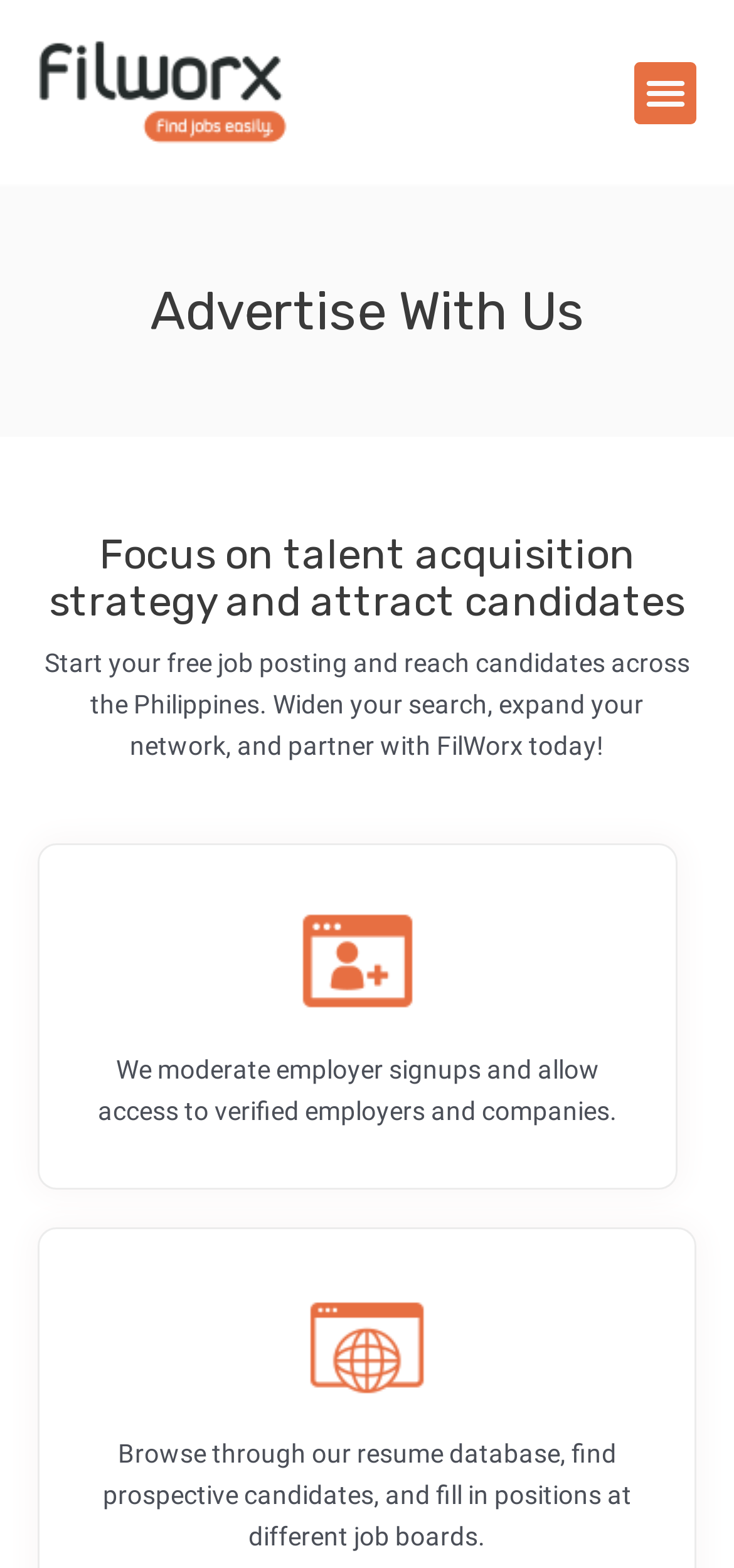What kind of employers are allowed on FilWorx?
Provide a short answer using one word or a brief phrase based on the image.

Verified employers and companies